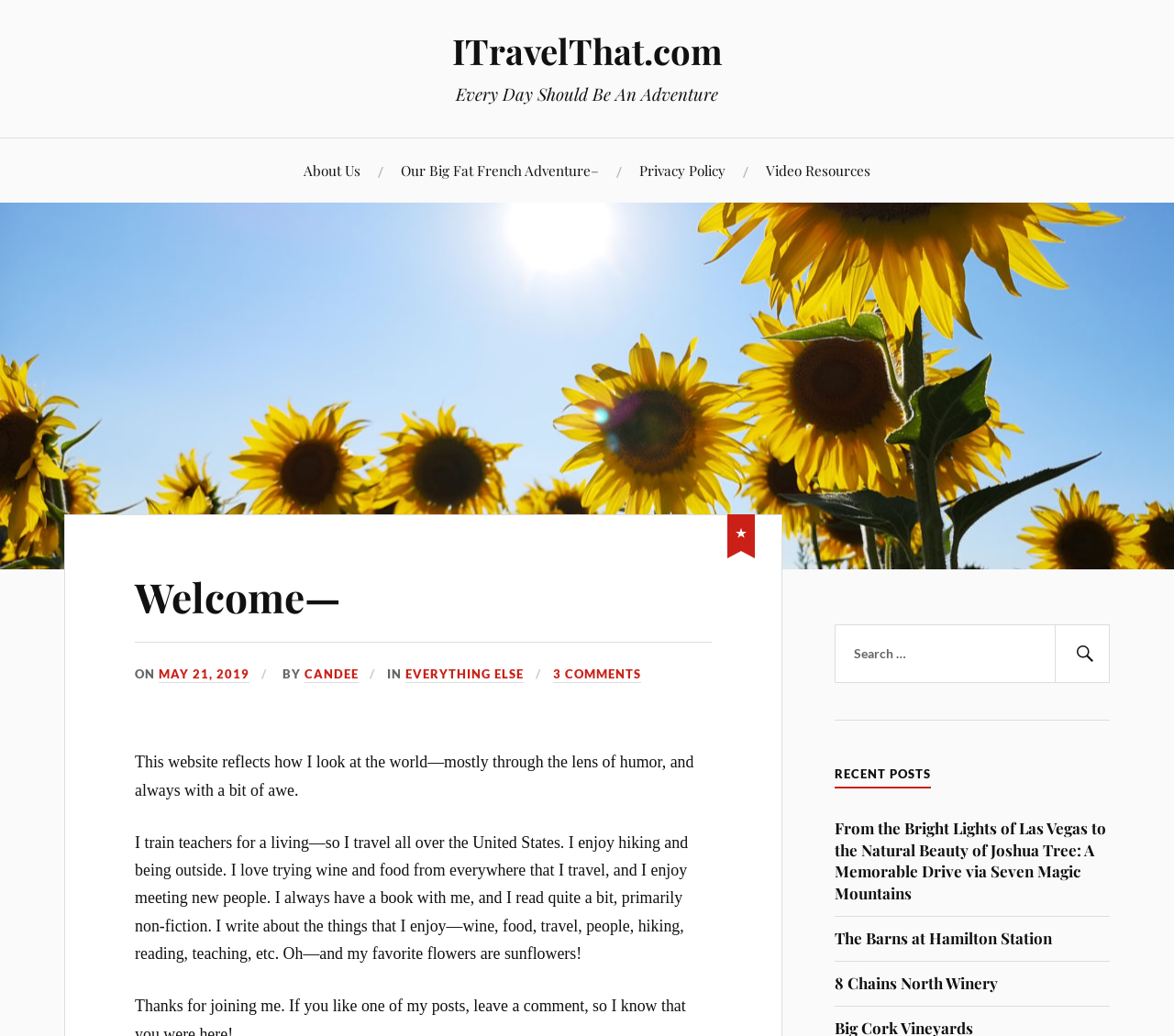Please locate the bounding box coordinates of the element's region that needs to be clicked to follow the instruction: "Click the 'Insights' link". The bounding box coordinates should be provided as four float numbers between 0 and 1, i.e., [left, top, right, bottom].

None